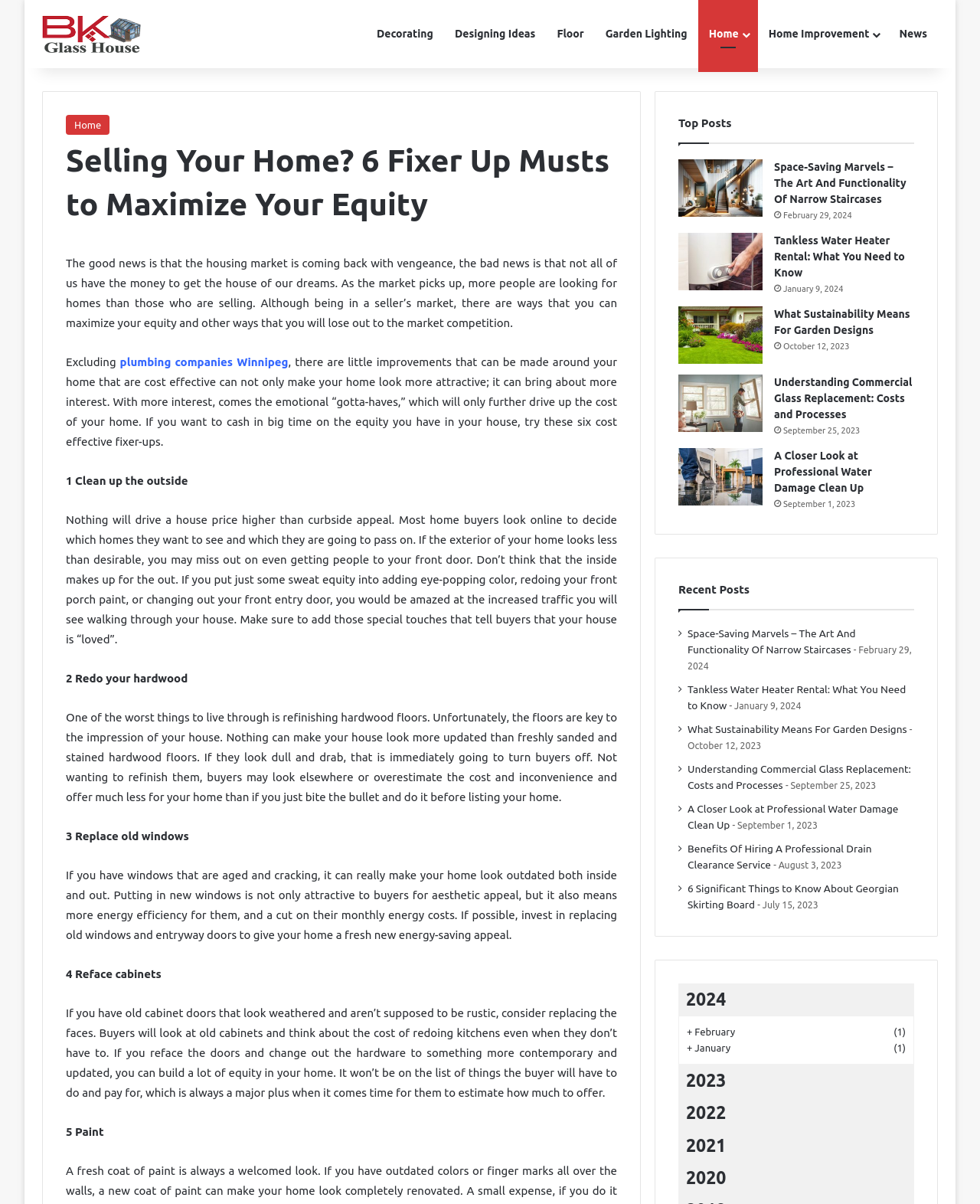Please provide the bounding box coordinates for the element that needs to be clicked to perform the following instruction: "Read the 'Selling Your Home? 6 Fixer Up Musts to Maximize Your Equity' article". The coordinates should be given as four float numbers between 0 and 1, i.e., [left, top, right, bottom].

[0.067, 0.115, 0.63, 0.188]